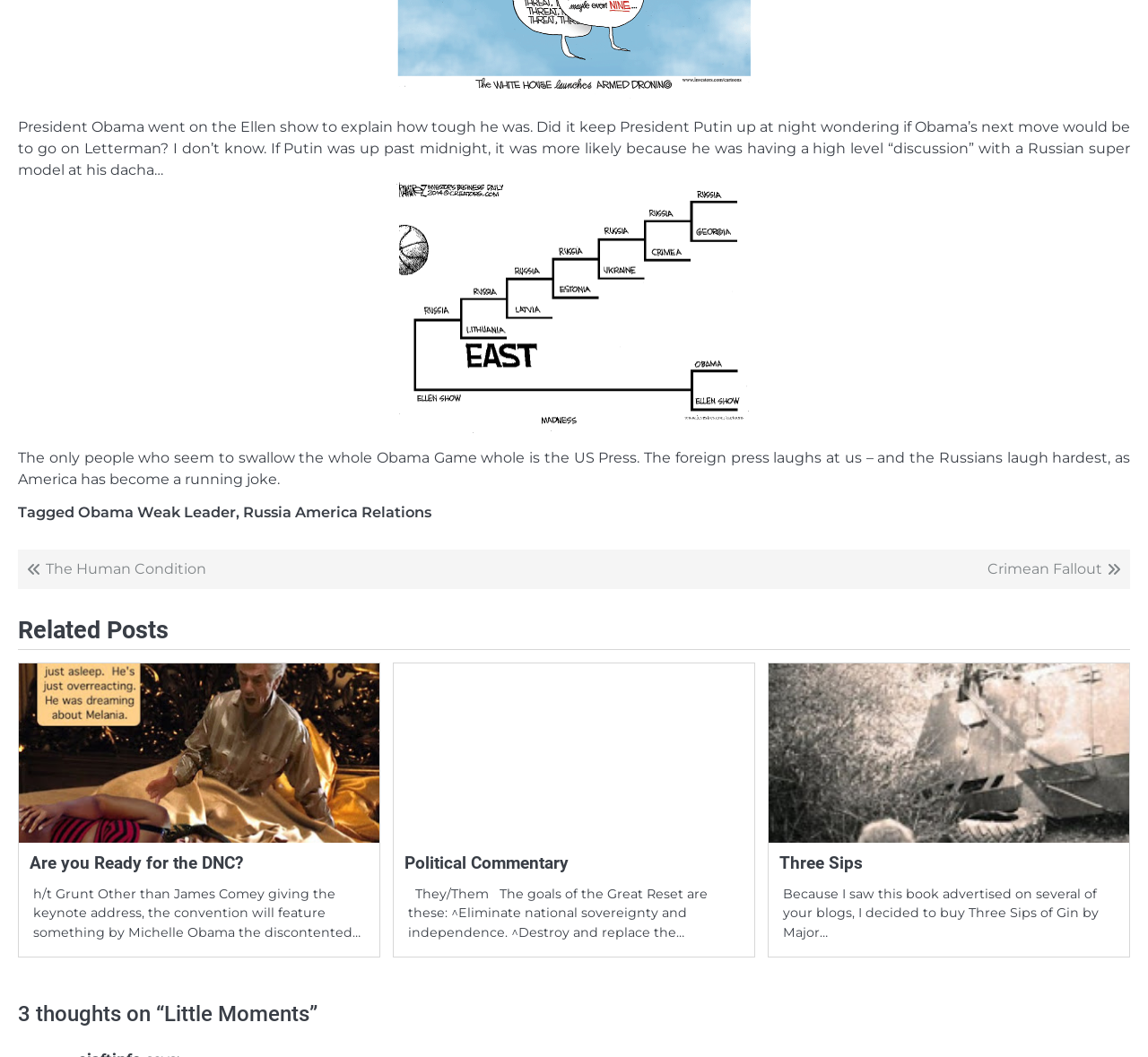How many related posts are there on this webpage?
Could you please answer the question thoroughly and with as much detail as possible?

I counted the number of articles in the related posts section, which are three in total.